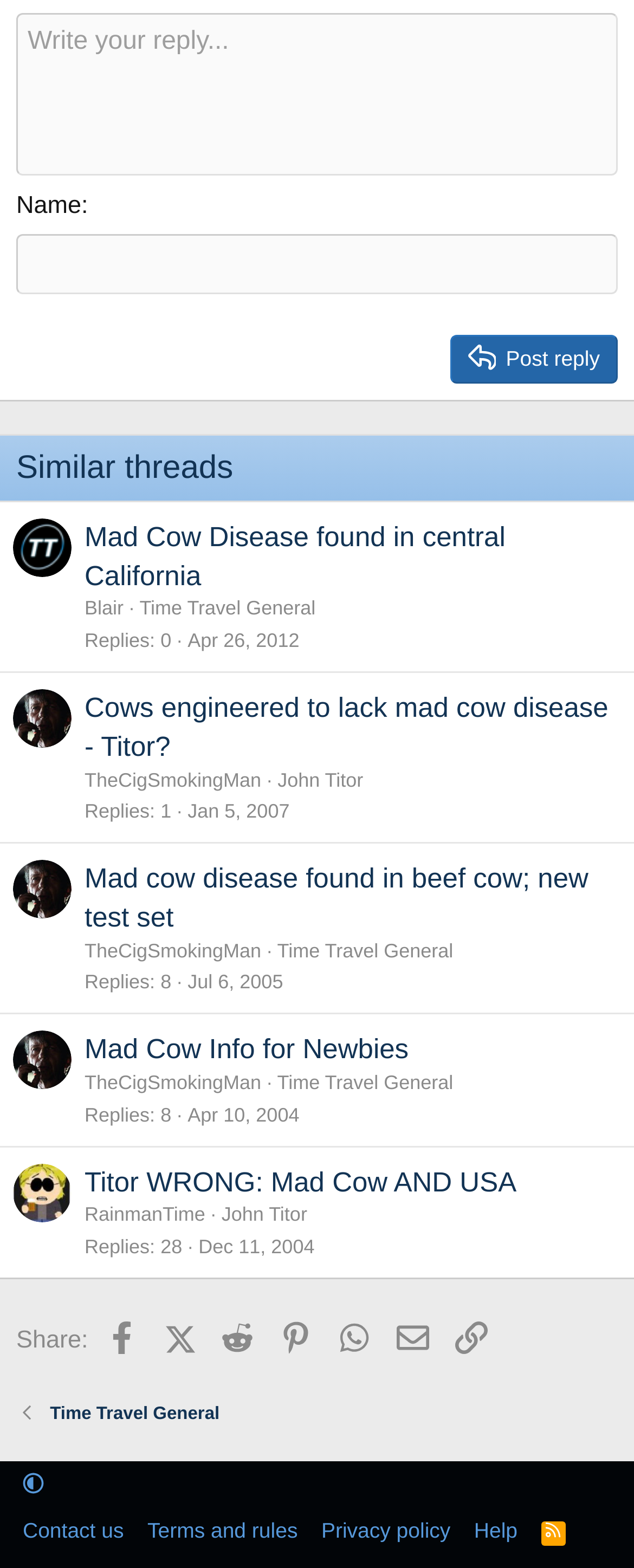Locate the bounding box coordinates of the item that should be clicked to fulfill the instruction: "Post a reply".

[0.709, 0.213, 0.974, 0.244]